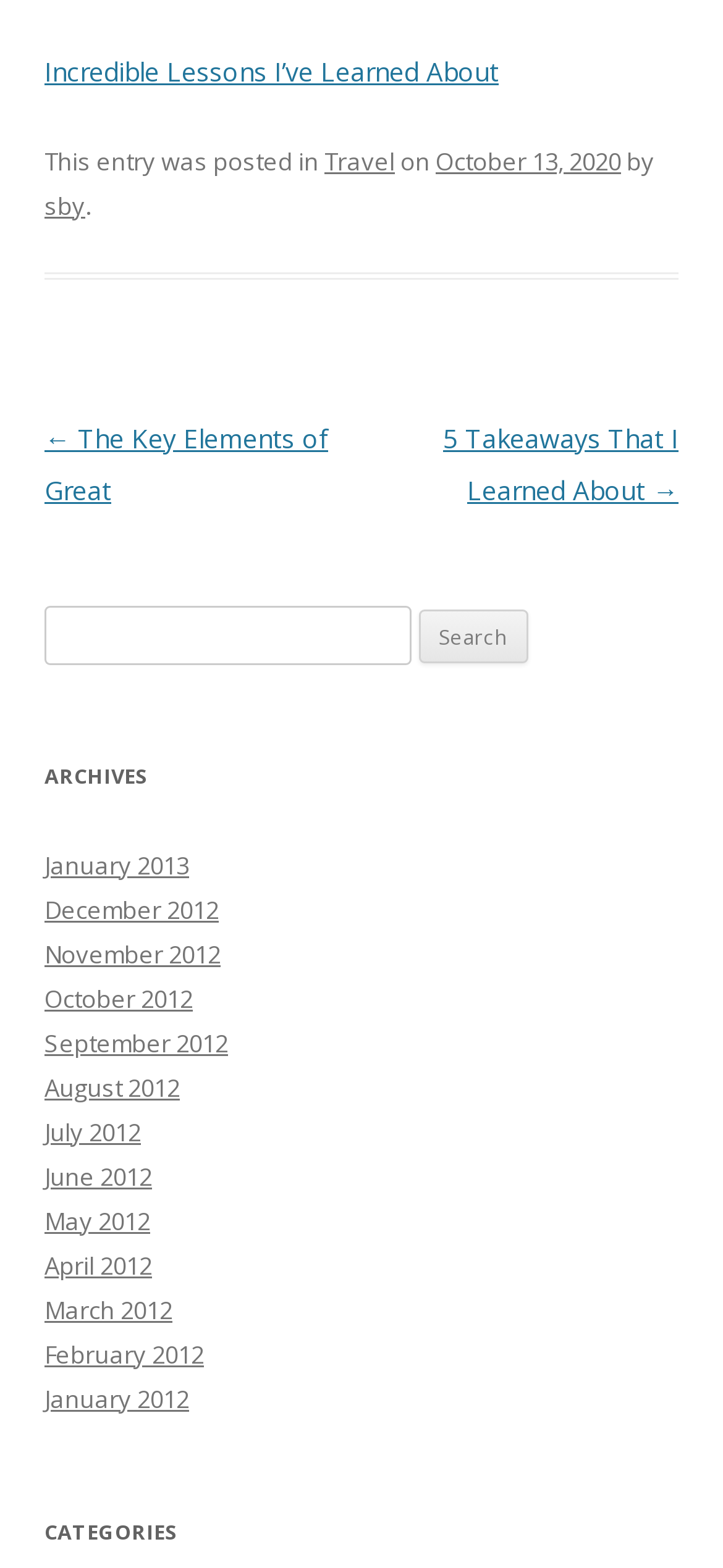What is the category of the post?
Refer to the image and answer the question using a single word or phrase.

Travel